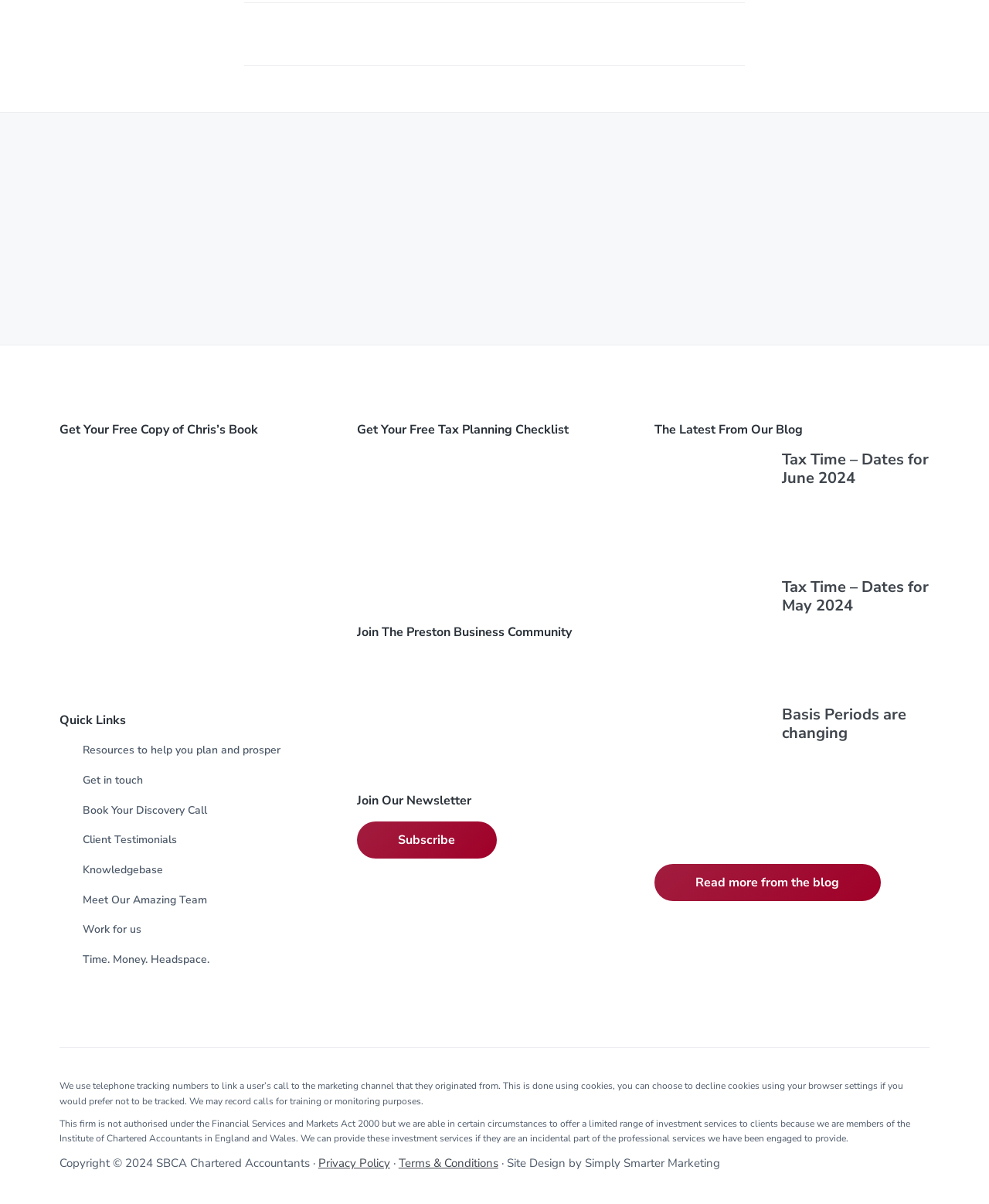Please provide the bounding box coordinates for the element that needs to be clicked to perform the following instruction: "view projects". The coordinates should be given as four float numbers between 0 and 1, i.e., [left, top, right, bottom].

None